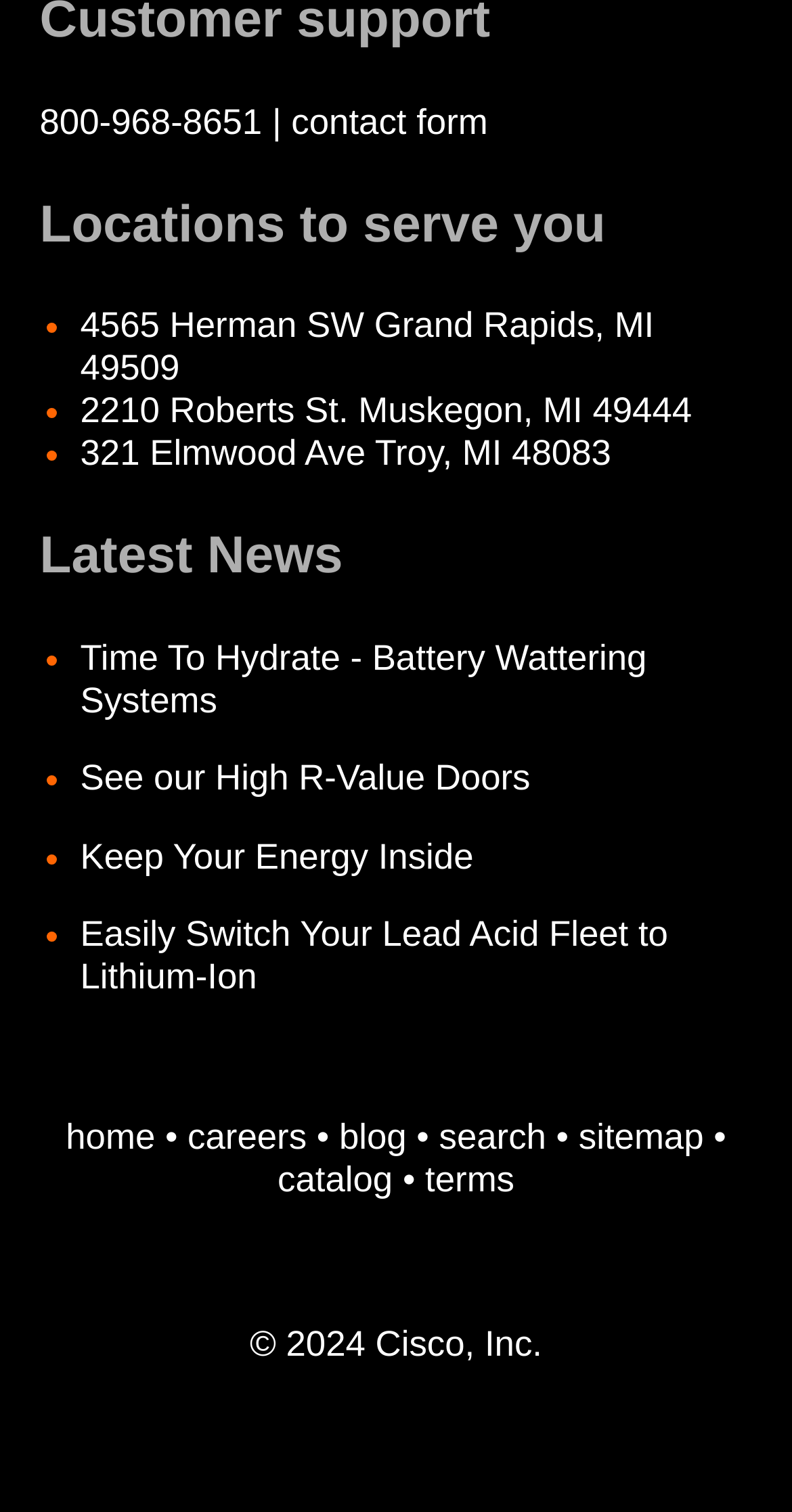Could you specify the bounding box coordinates for the clickable section to complete the following instruction: "search for a film"?

None